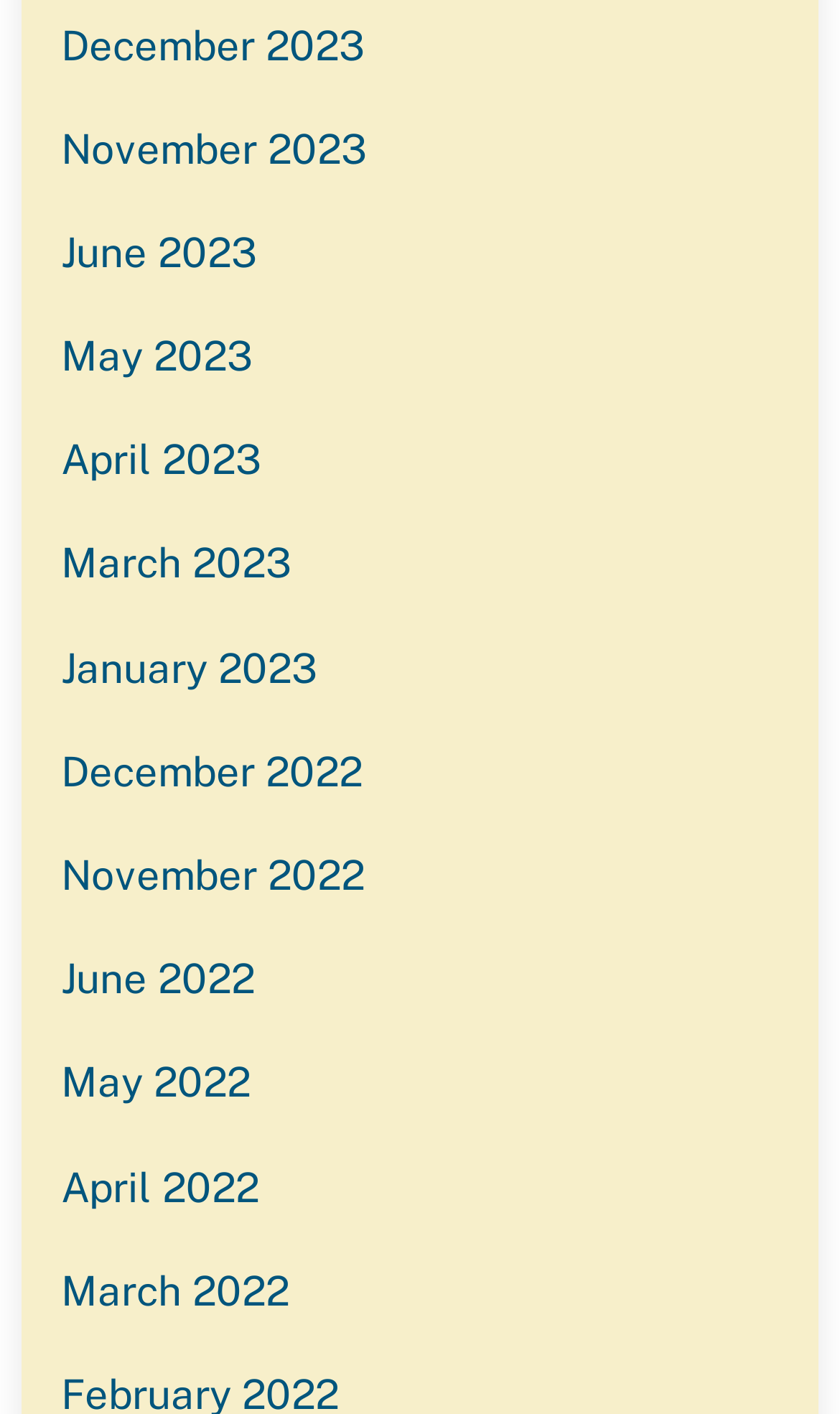Locate the bounding box coordinates of the area where you should click to accomplish the instruction: "view November 2022".

[0.073, 0.602, 0.434, 0.635]